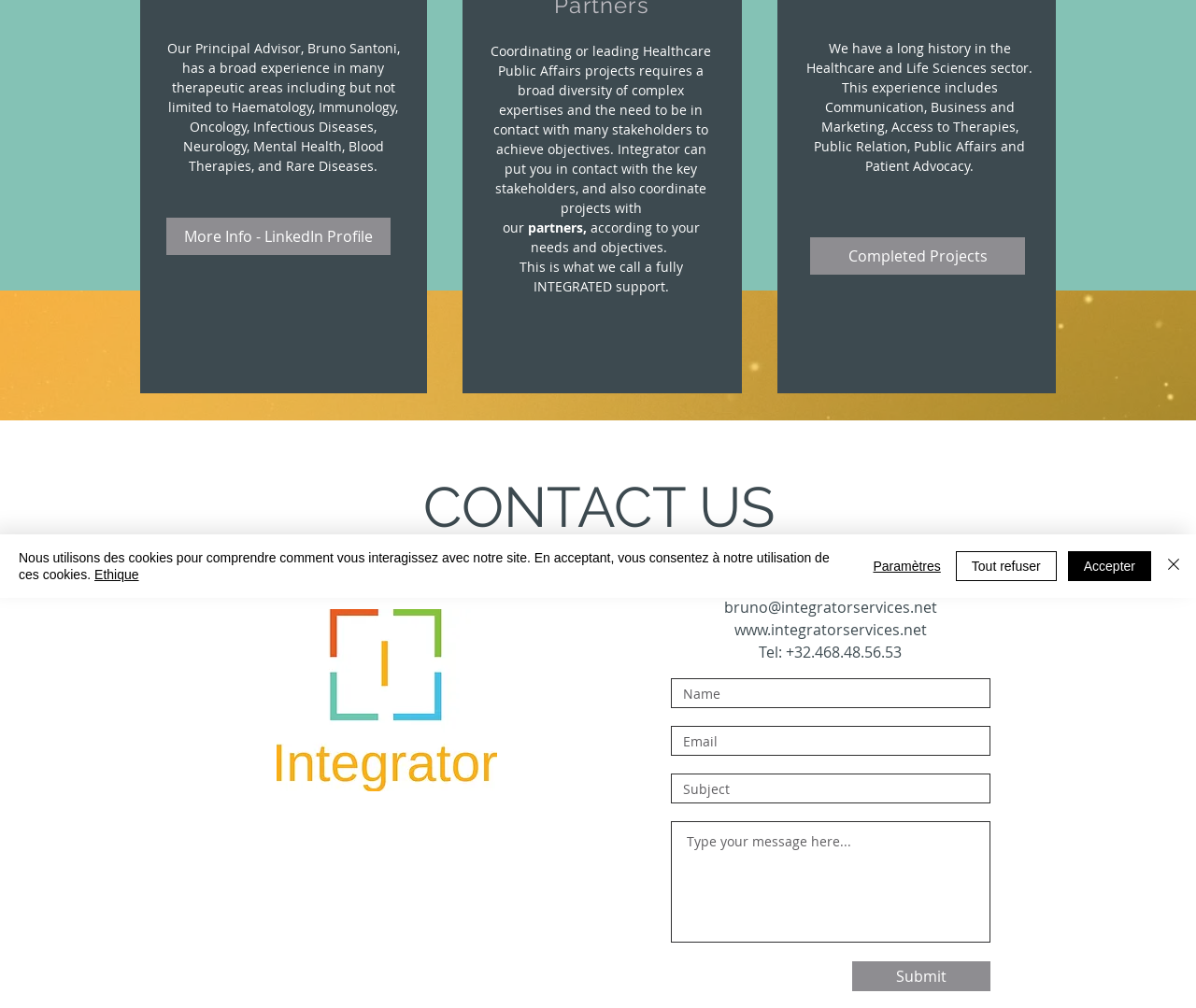Using the provided description: "More Info - LinkedIn Profile", find the bounding box coordinates of the corresponding UI element. The output should be four float numbers between 0 and 1, in the format [left, top, right, bottom].

[0.139, 0.216, 0.327, 0.253]